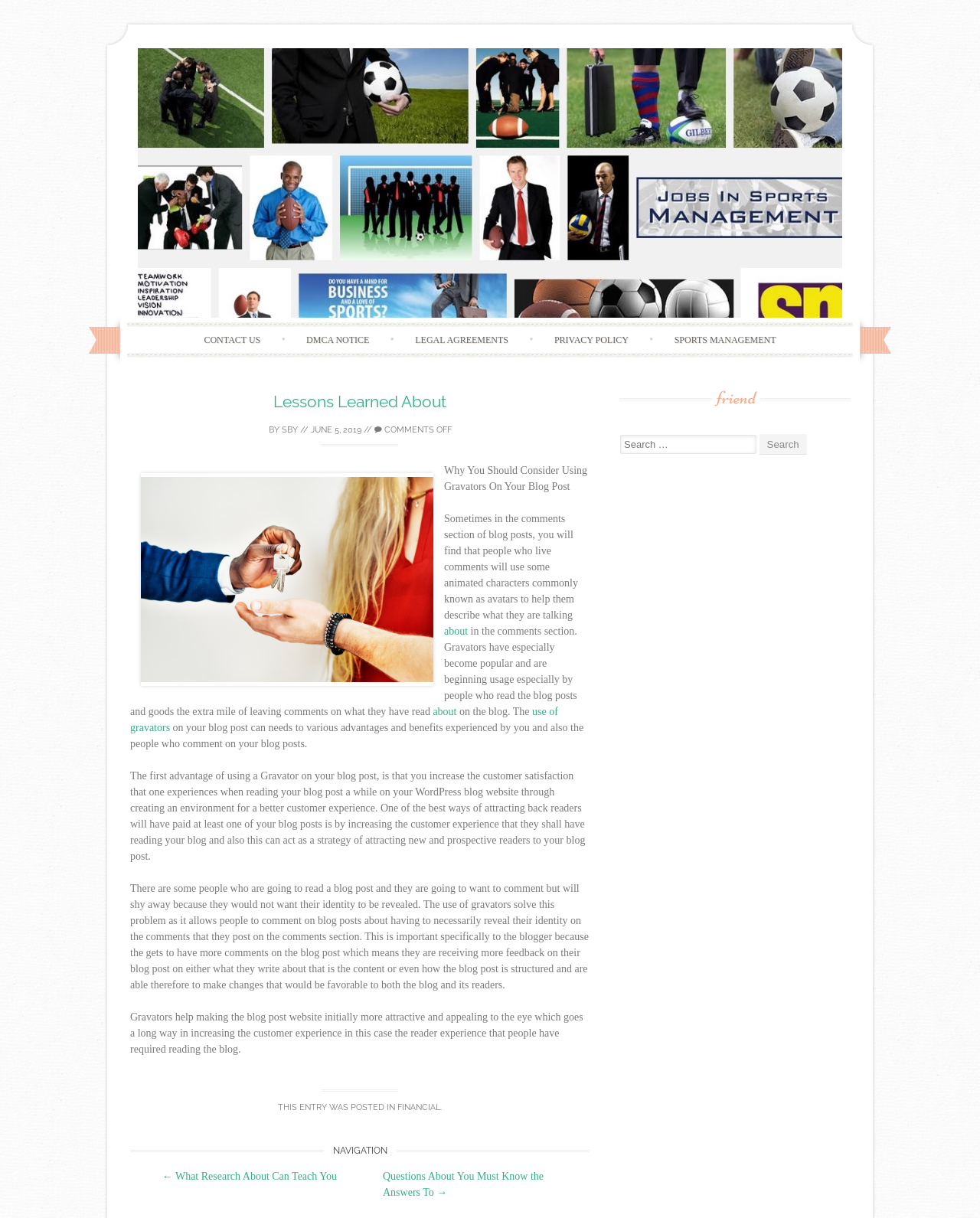Describe every aspect of the webpage in a detailed manner.

This webpage is about "Lessons Learned About Sports Management". At the top, there is a logo image and a link to "Sports Management" on the left, and a link to "Skip to content" on the right. Below this, there are several links to different pages, including "CONTACT US", "DMCA NOTICE", "LEGAL AGREEMENTS", "PRIVACY POLICY", and "SPORTS MANAGEMENT".

The main content of the webpage is an article with a heading "Lessons Learned About" and a subheading "BY SBY JUNE 5, 2019". The article discusses the benefits of using gravators on blog posts, including increasing customer satisfaction, allowing people to comment without revealing their identity, and making the blog post website more attractive and appealing.

The article is divided into several paragraphs, with links to related topics scattered throughout. There is also an image on the right side of the article. At the bottom of the article, there is a footer section with a link to a category "FINANCIAL" and a post navigation section with links to previous and next posts.

On the right side of the webpage, there is a complementary section with a heading "friend" and a search box with a button to search for specific topics.